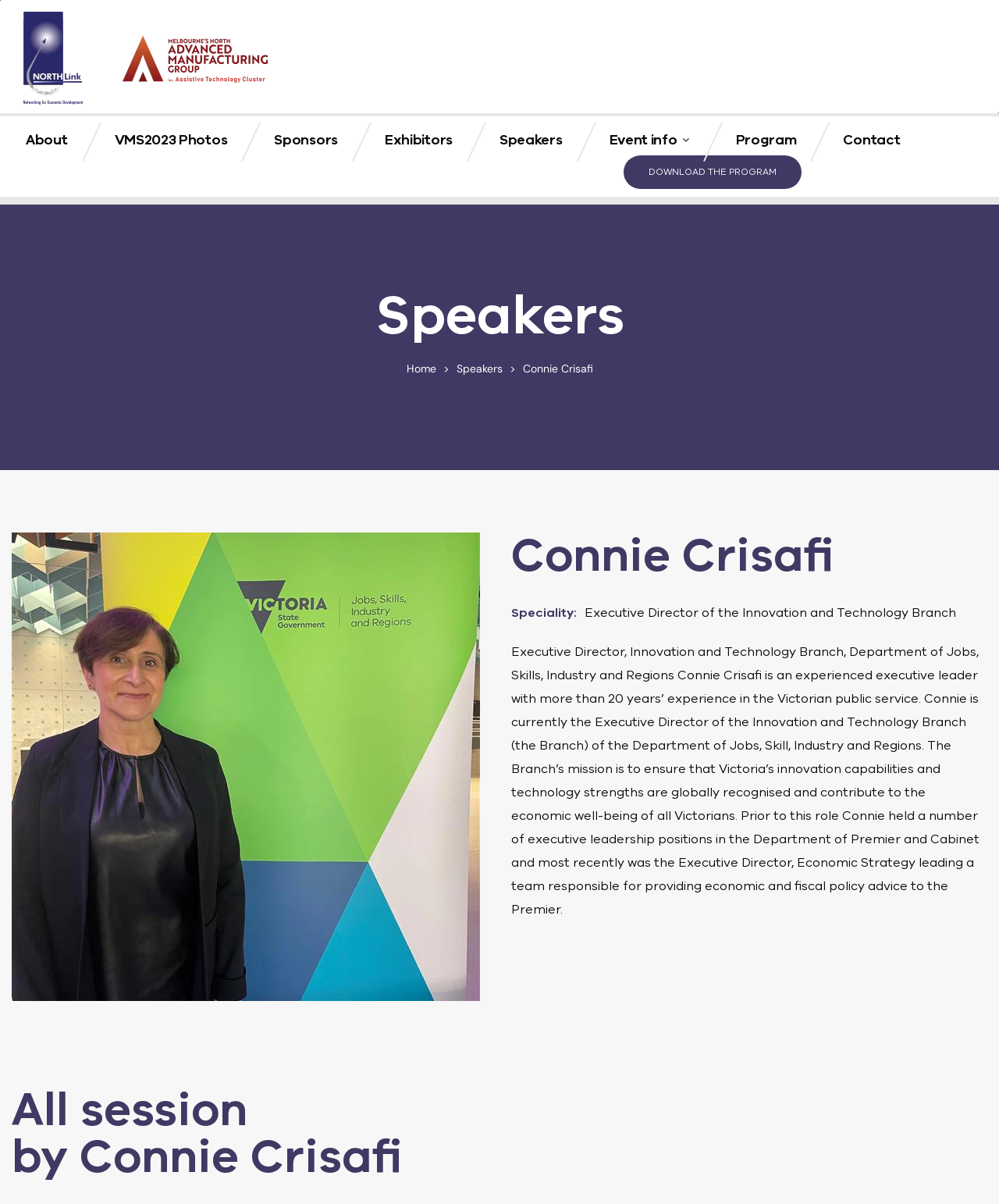Identify the bounding box for the UI element specified in this description: "Privacy Policy". The coordinates must be four float numbers between 0 and 1, formatted as [left, top, right, bottom].

None